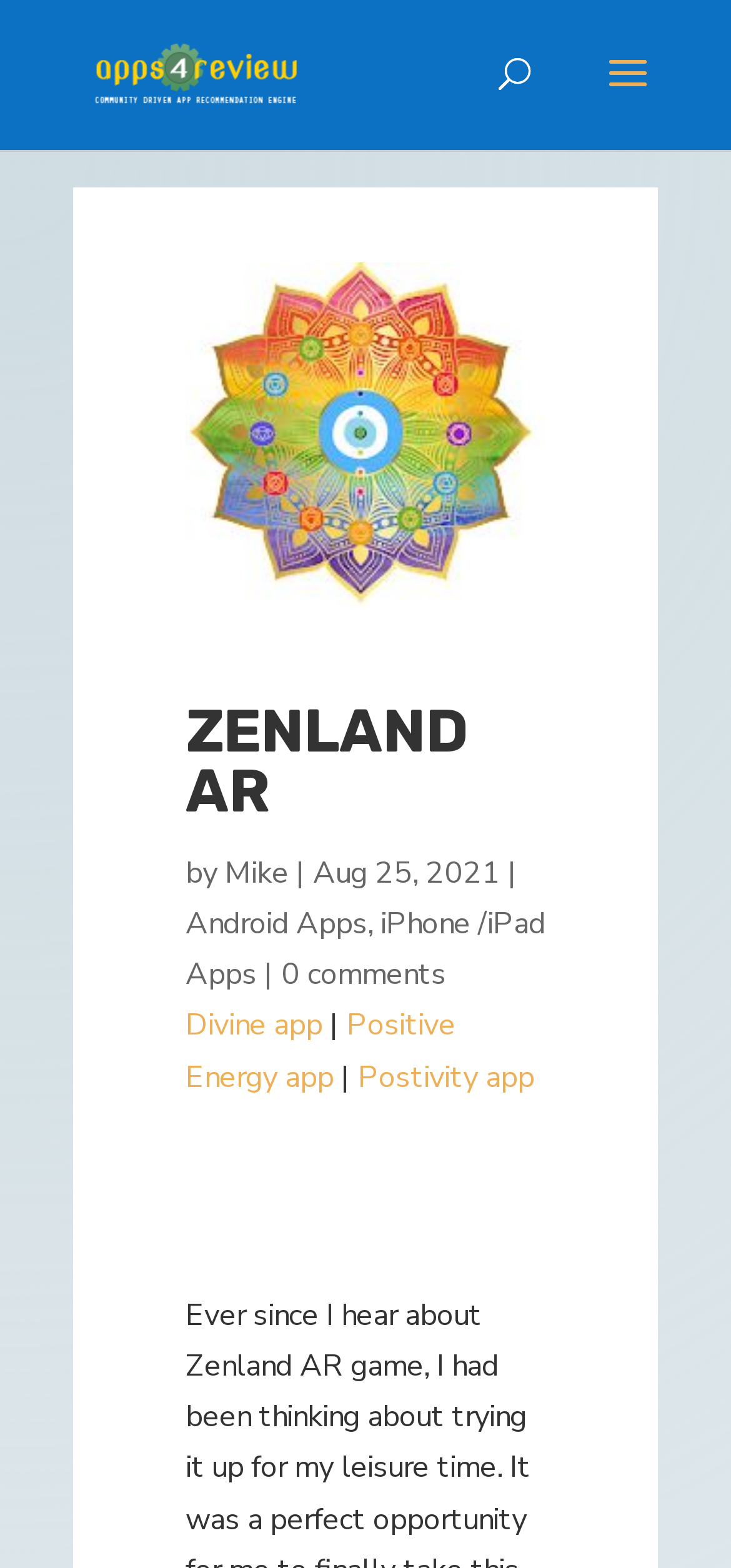How many related apps are listed?
Please provide a comprehensive answer based on the visual information in the image.

The related apps can be found in the link elements 'Divine app', 'Positive Energy app', and 'Postivity app' with bounding box coordinates [0.254, 0.641, 0.441, 0.667], [0.254, 0.641, 0.623, 0.7], and [0.49, 0.674, 0.731, 0.7] respectively. Therefore, there are 3 related apps listed.